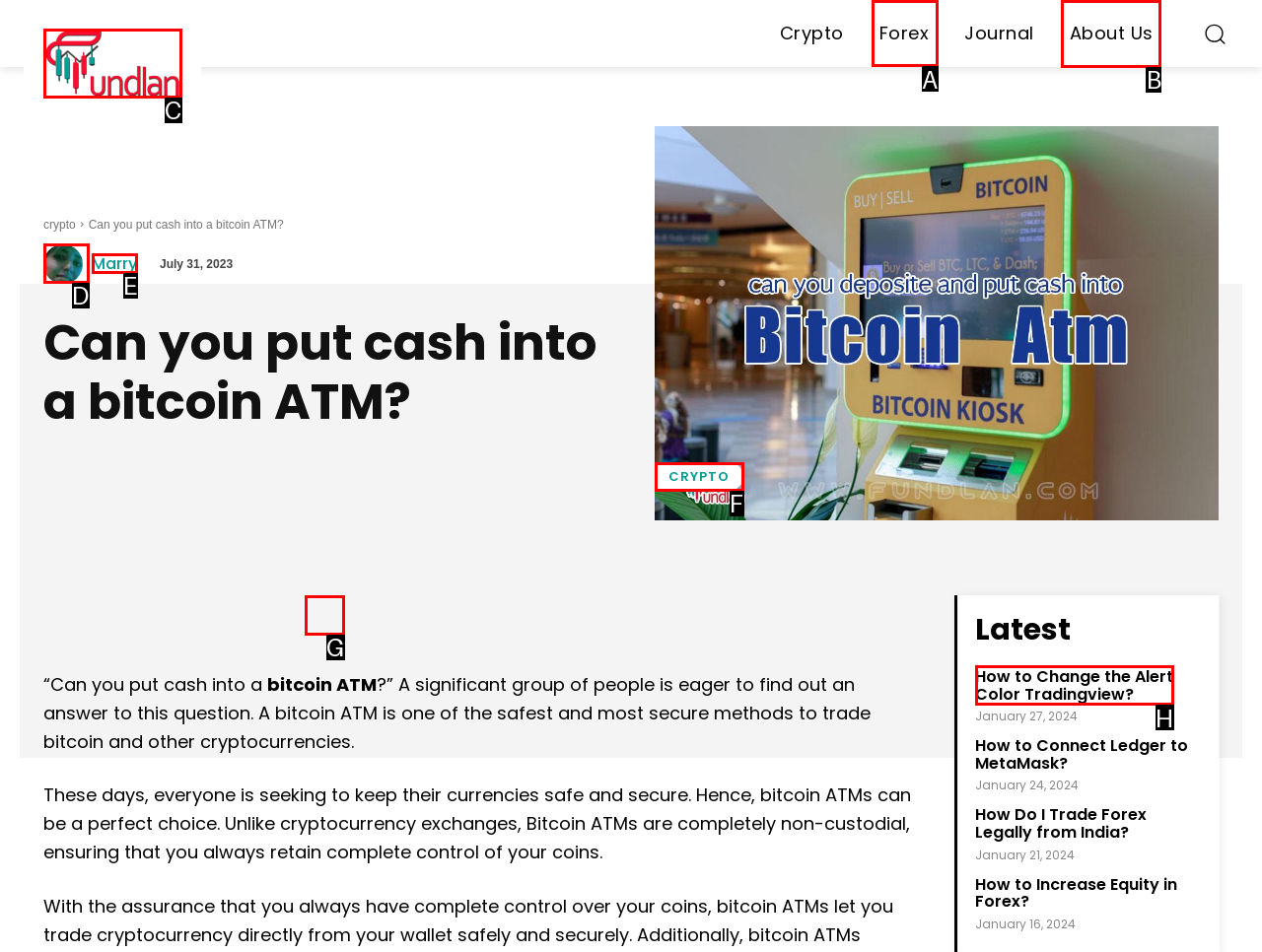Choose the letter of the option that needs to be clicked to perform the task: Contact us through 'help@tryhomefi.com'. Answer with the letter.

None